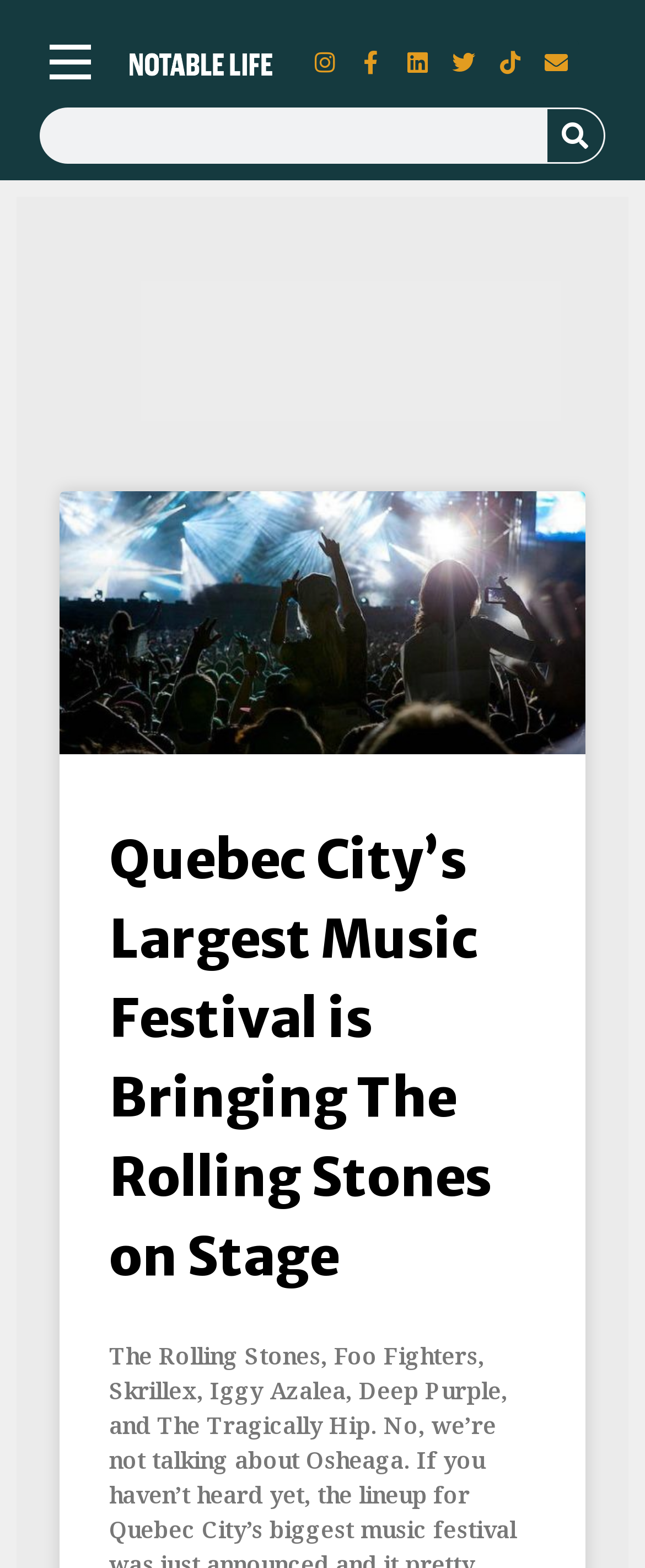Find the bounding box coordinates for the area you need to click to carry out the instruction: "Click on the envelope icon". The coordinates should be four float numbers between 0 and 1, indicated as [left, top, right, bottom].

[0.826, 0.025, 0.898, 0.054]